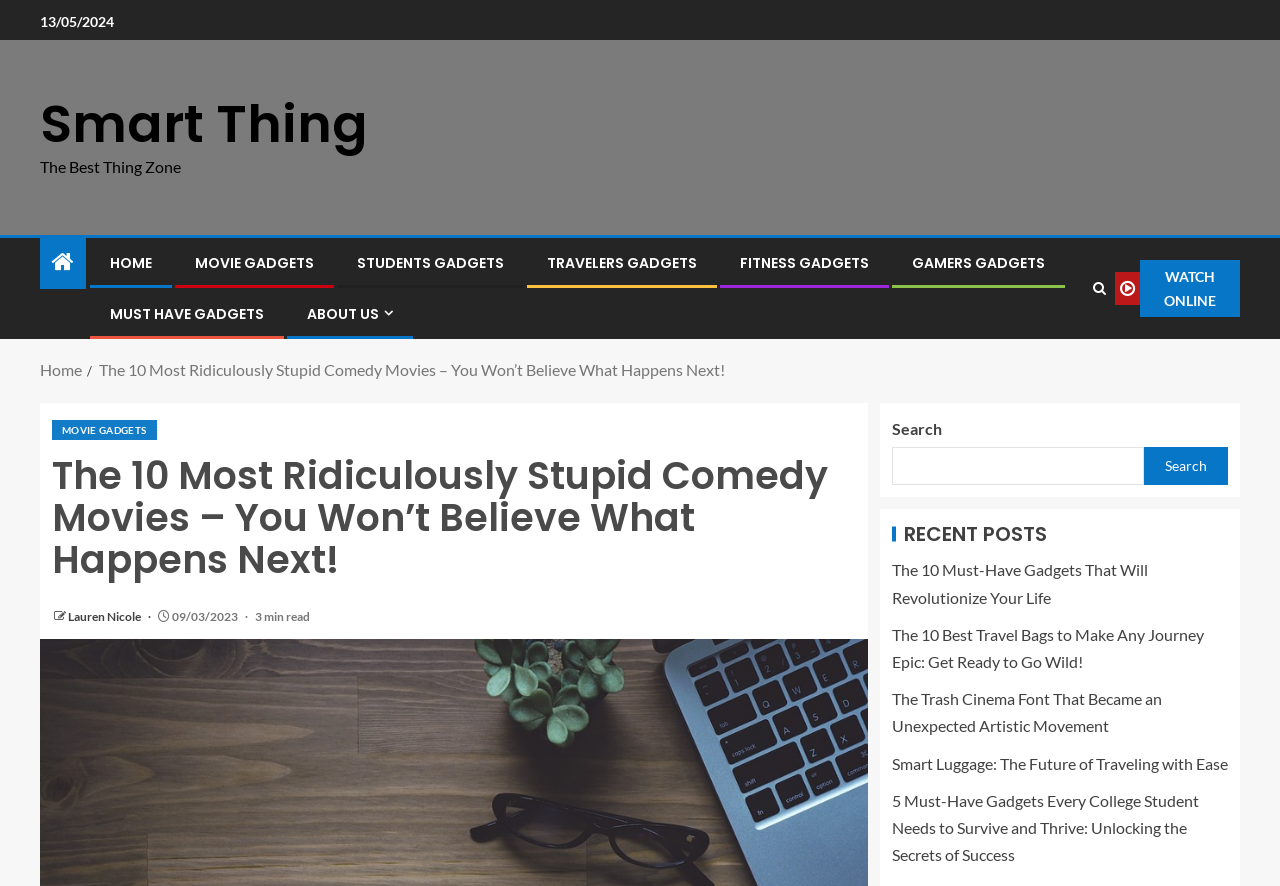Pinpoint the bounding box coordinates of the clickable area necessary to execute the following instruction: "Follow on LinkedIn". The coordinates should be given as four float numbers between 0 and 1, namely [left, top, right, bottom].

None